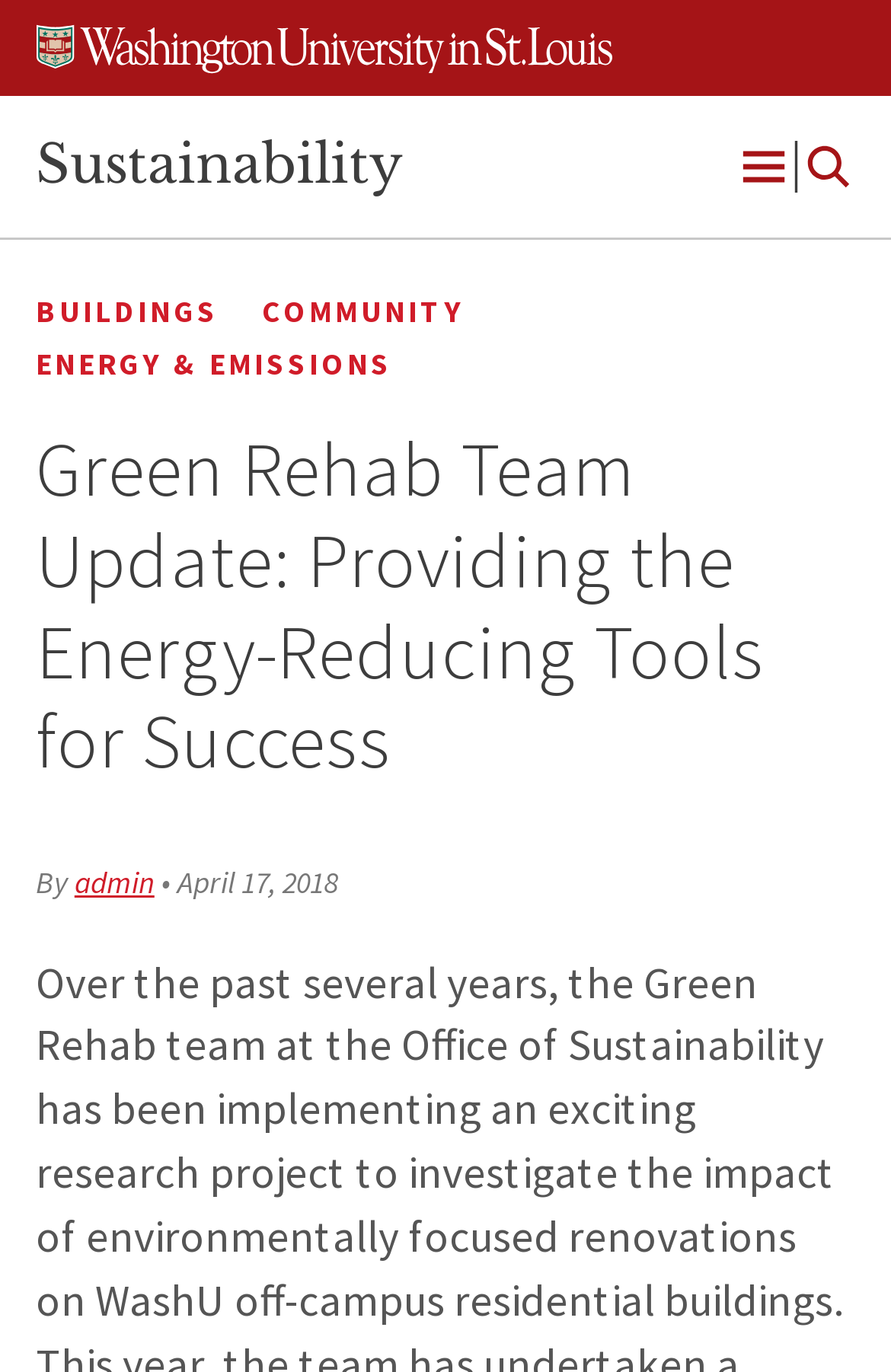Using the description "admin", predict the bounding box of the relevant HTML element.

[0.084, 0.63, 0.173, 0.658]